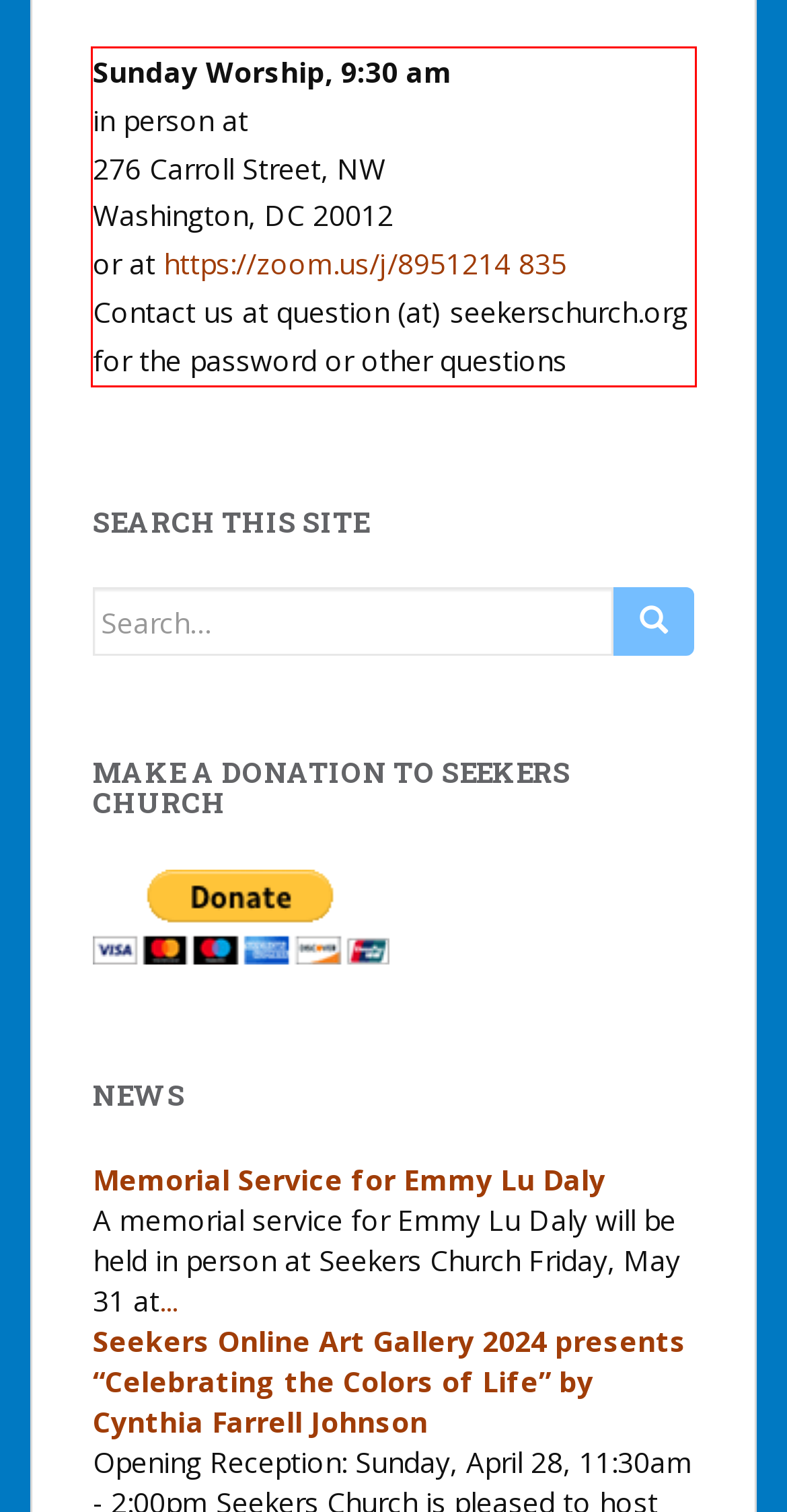There is a UI element on the webpage screenshot marked by a red bounding box. Extract and generate the text content from within this red box.

Sunday Worship, 9:30 am in person at 276 Carroll Street, NW Washington, DC 20012 or at https://zoom.us/j/8951214 835 Contact us at question (at) seekerschurch.org for the password or other questions